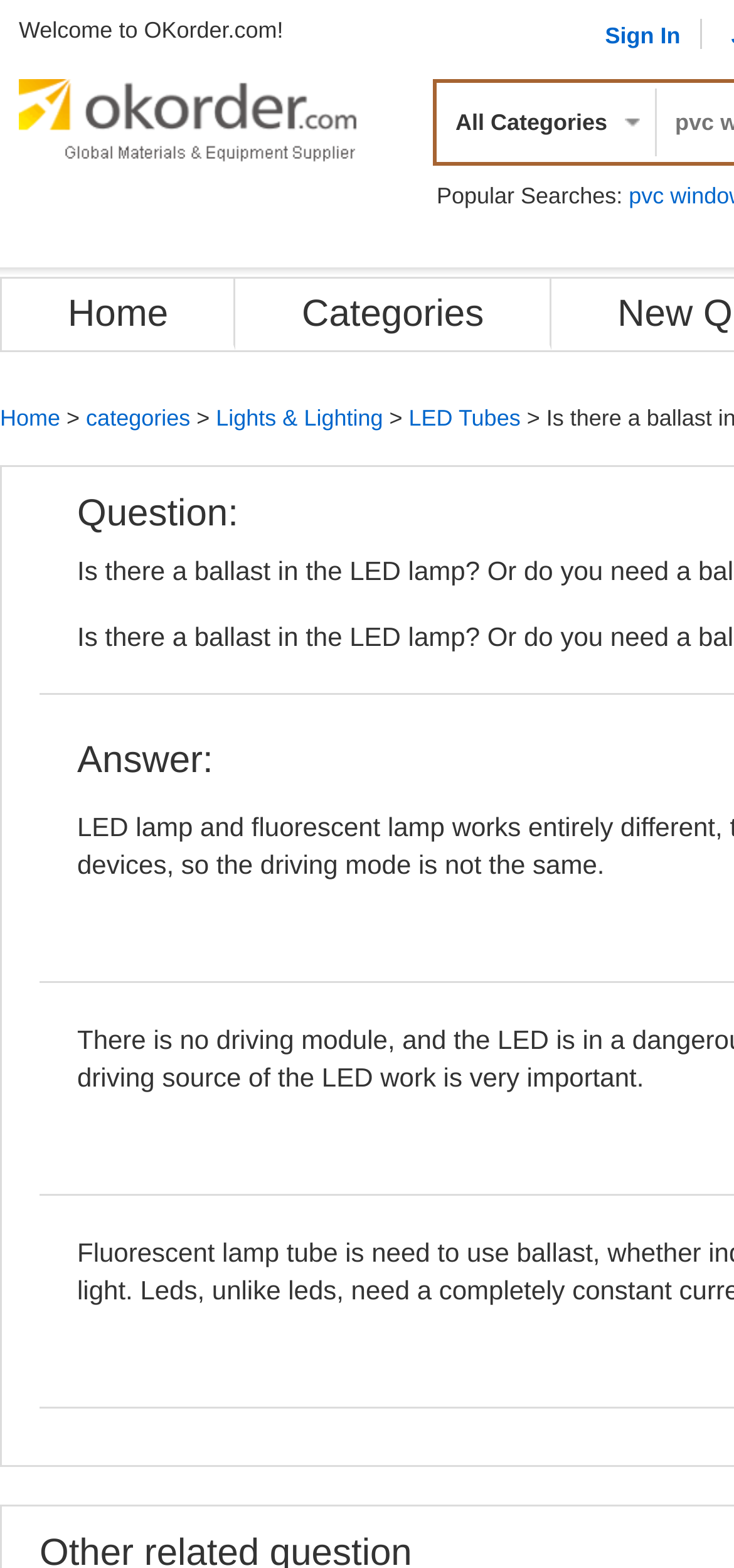What is the name of the website?
Answer the question with just one word or phrase using the image.

OKorder.com